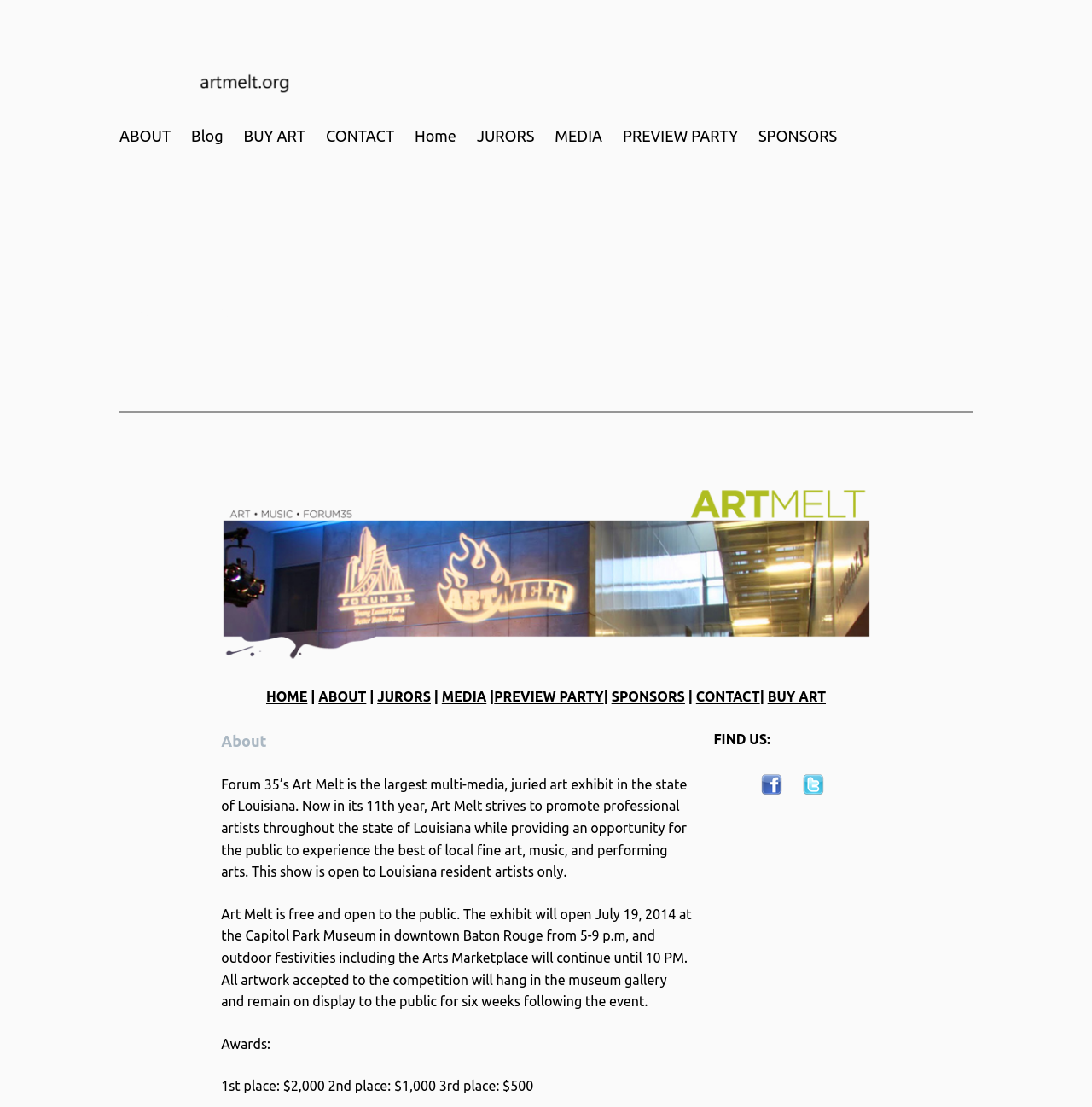Could you provide the bounding box coordinates for the portion of the screen to click to complete this instruction: "Learn about bunq's sustainability efforts"?

None